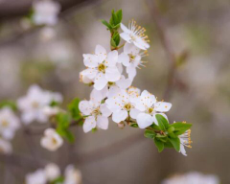What is the likely topic related to this image?
By examining the image, provide a one-word or phrase answer.

What Is The State Flower Of Florida